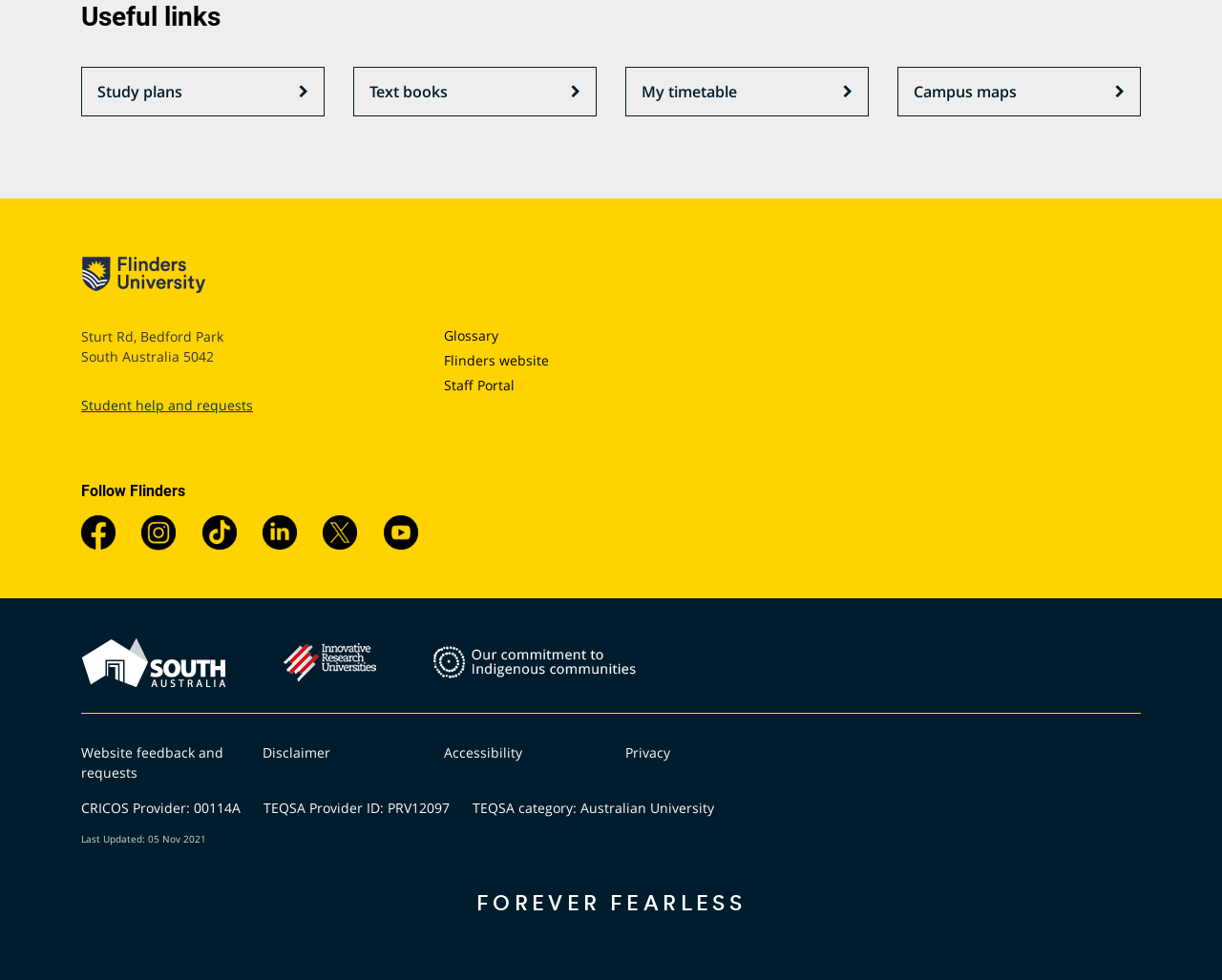Please locate the bounding box coordinates of the element that should be clicked to achieve the given instruction: "View Campus maps".

[0.734, 0.068, 0.934, 0.118]